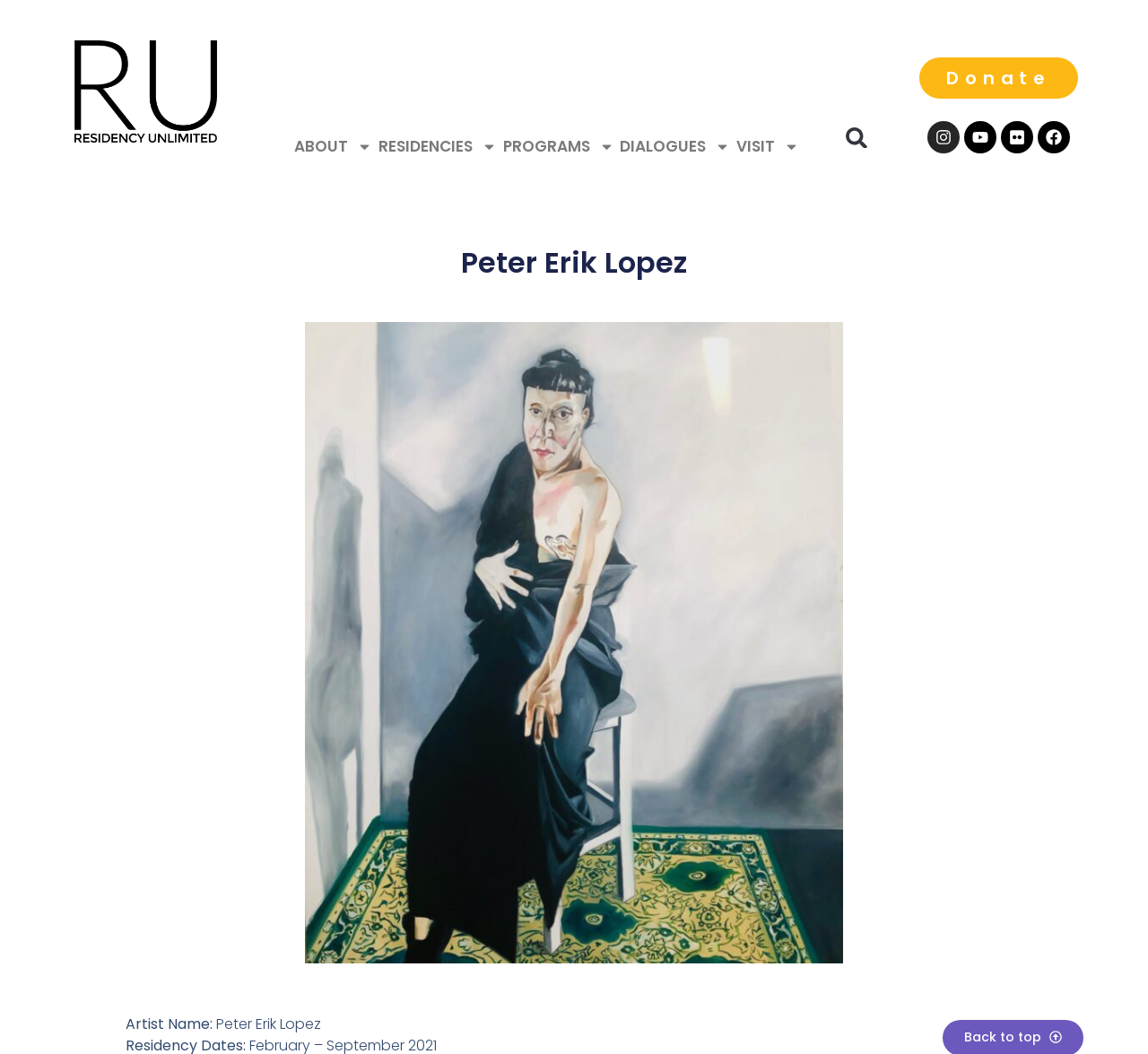Please specify the bounding box coordinates for the clickable region that will help you carry out the instruction: "Donate to the organization".

[0.801, 0.054, 0.939, 0.094]